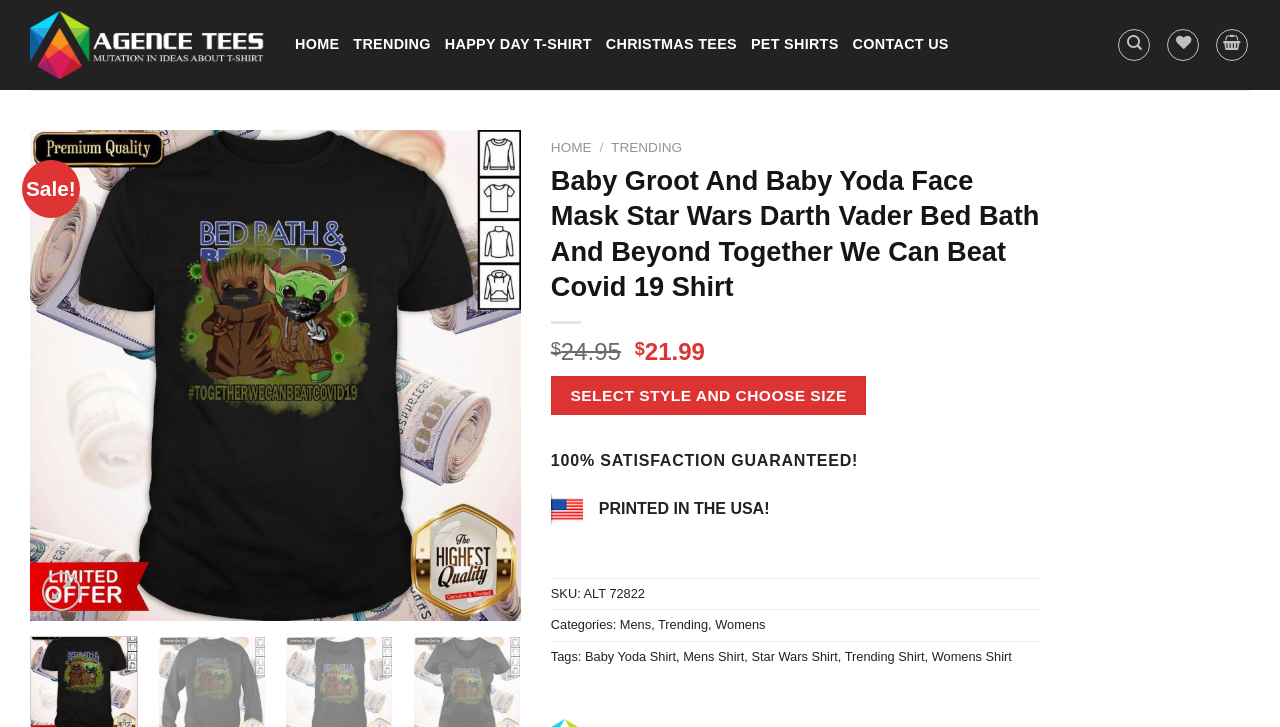Find the bounding box coordinates of the element I should click to carry out the following instruction: "Search for products".

[0.874, 0.04, 0.899, 0.084]